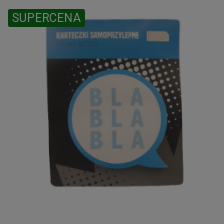What is the special price label color?
Look at the screenshot and respond with a single word or phrase.

Green